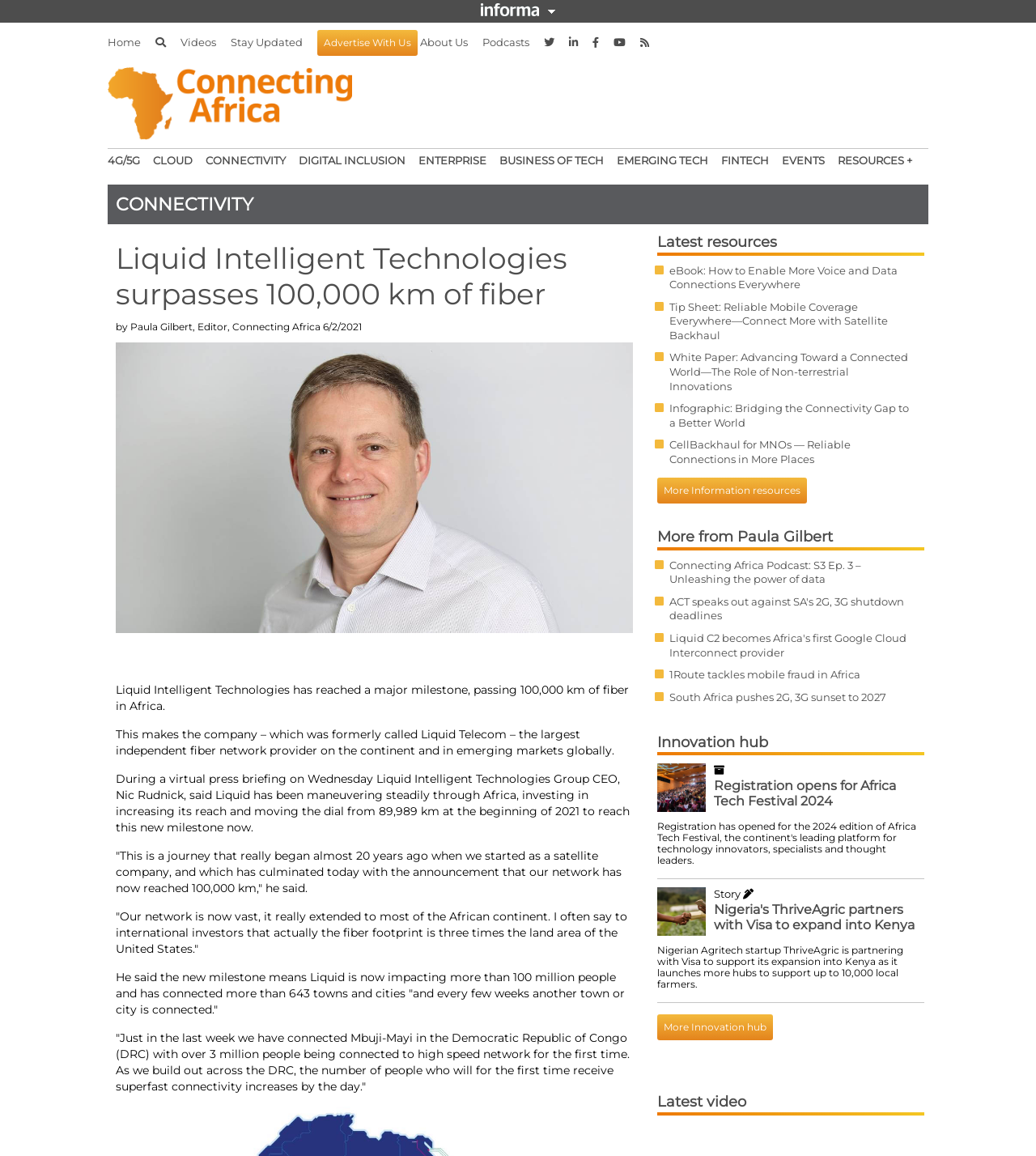Identify the bounding box coordinates for the region to click in order to carry out this instruction: "Learn more about 'Emerging Tech'". Provide the coordinates using four float numbers between 0 and 1, formatted as [left, top, right, bottom].

[0.595, 0.133, 0.684, 0.145]